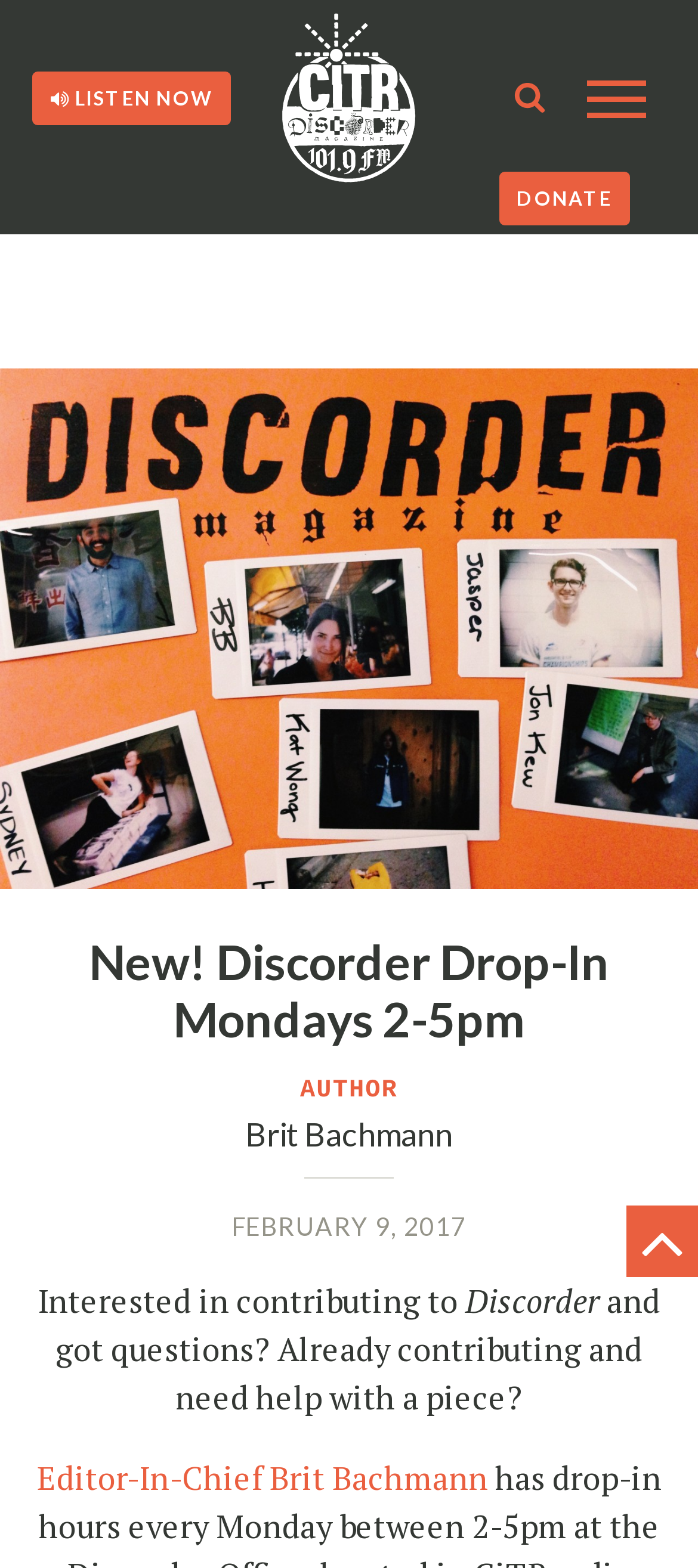Provide a brief response to the question below using one word or phrase:
Who is the Editor-In-Chief?

Brit Bachmann